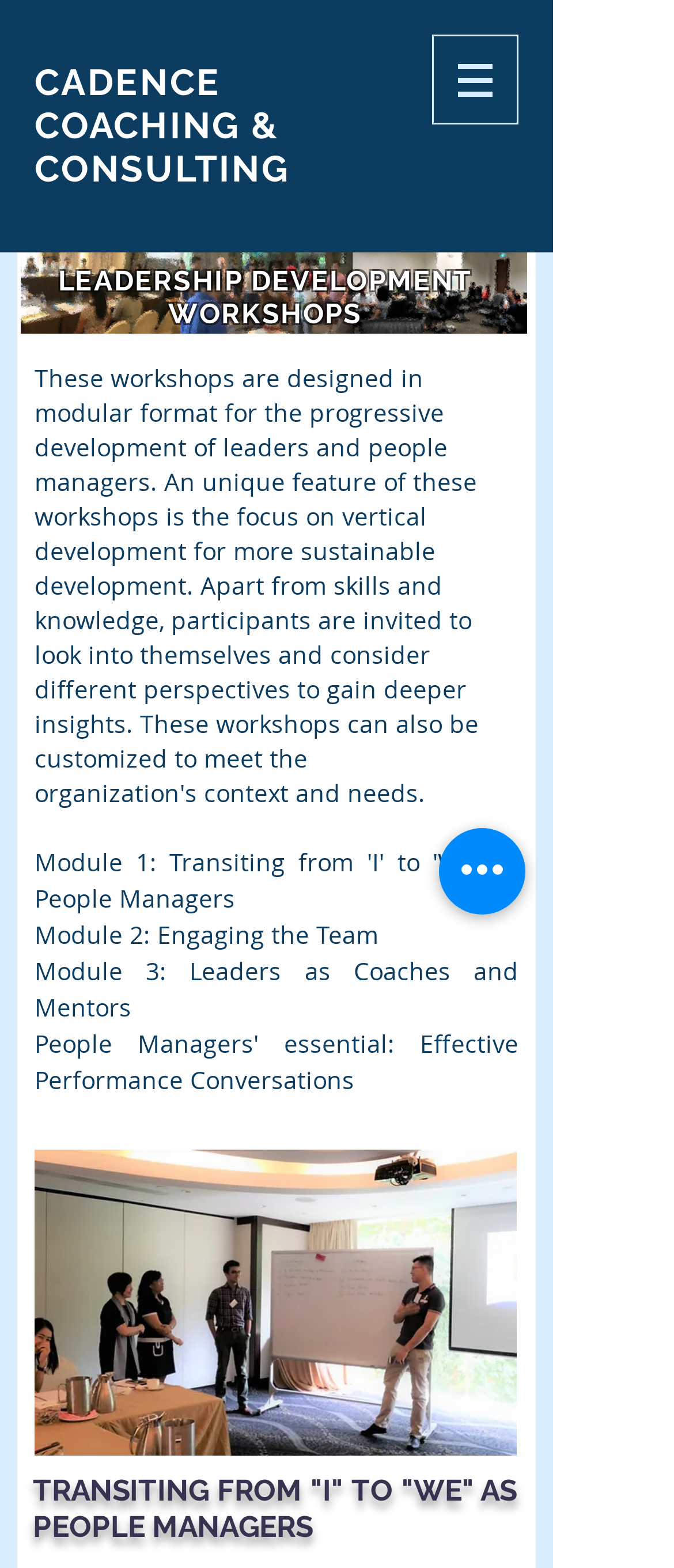What is the name of the company?
Look at the screenshot and respond with a single word or phrase.

Cadence Coaching & Consulting